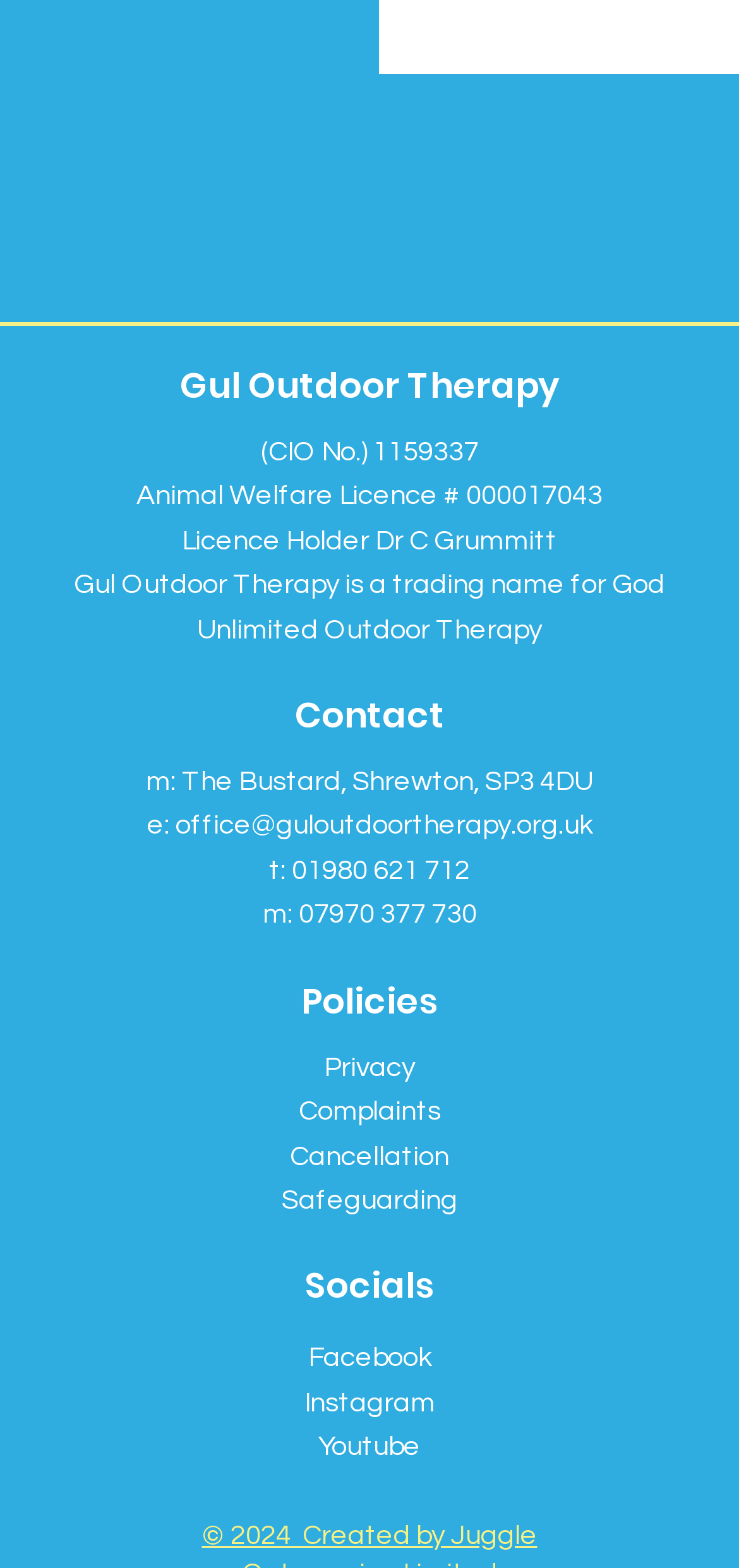Extract the bounding box coordinates for the UI element described as: "t: 01980 621 712".

[0.364, 0.546, 0.636, 0.564]